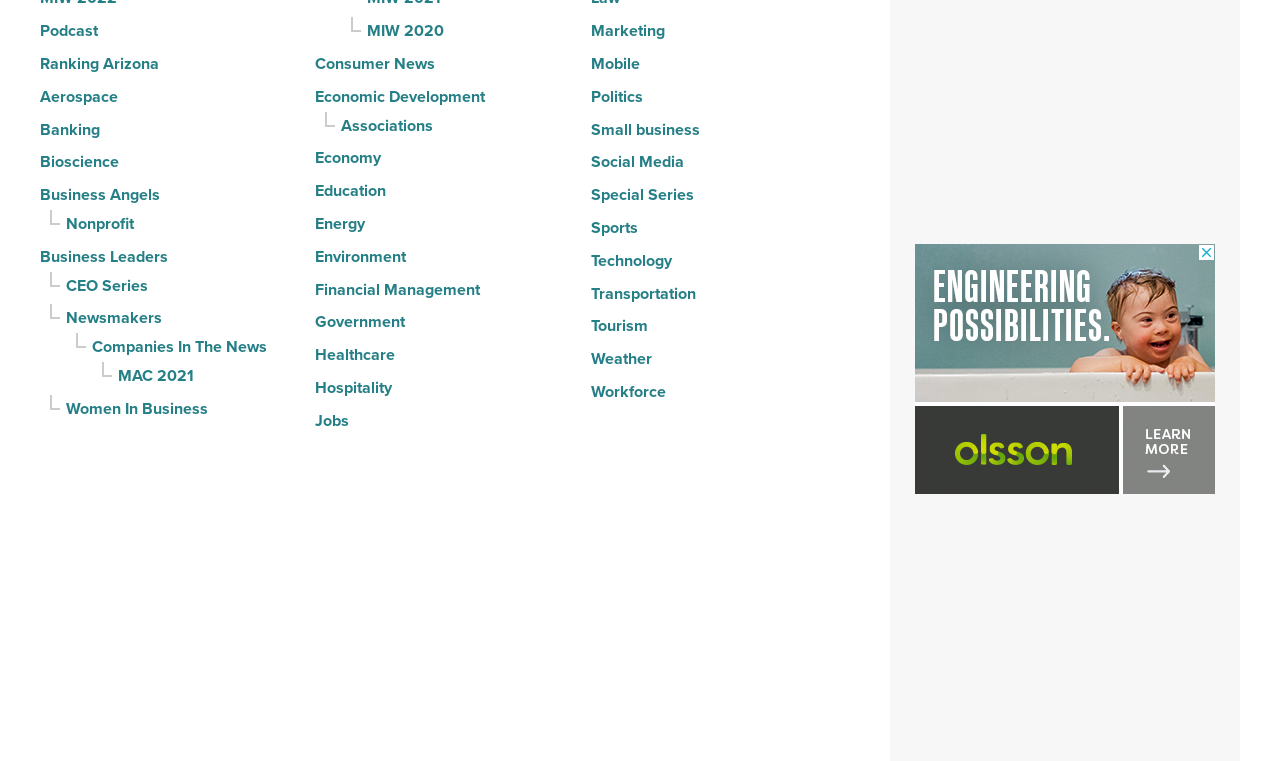Find the bounding box coordinates of the clickable area required to complete the following action: "Read about Women In Business".

[0.052, 0.519, 0.162, 0.557]